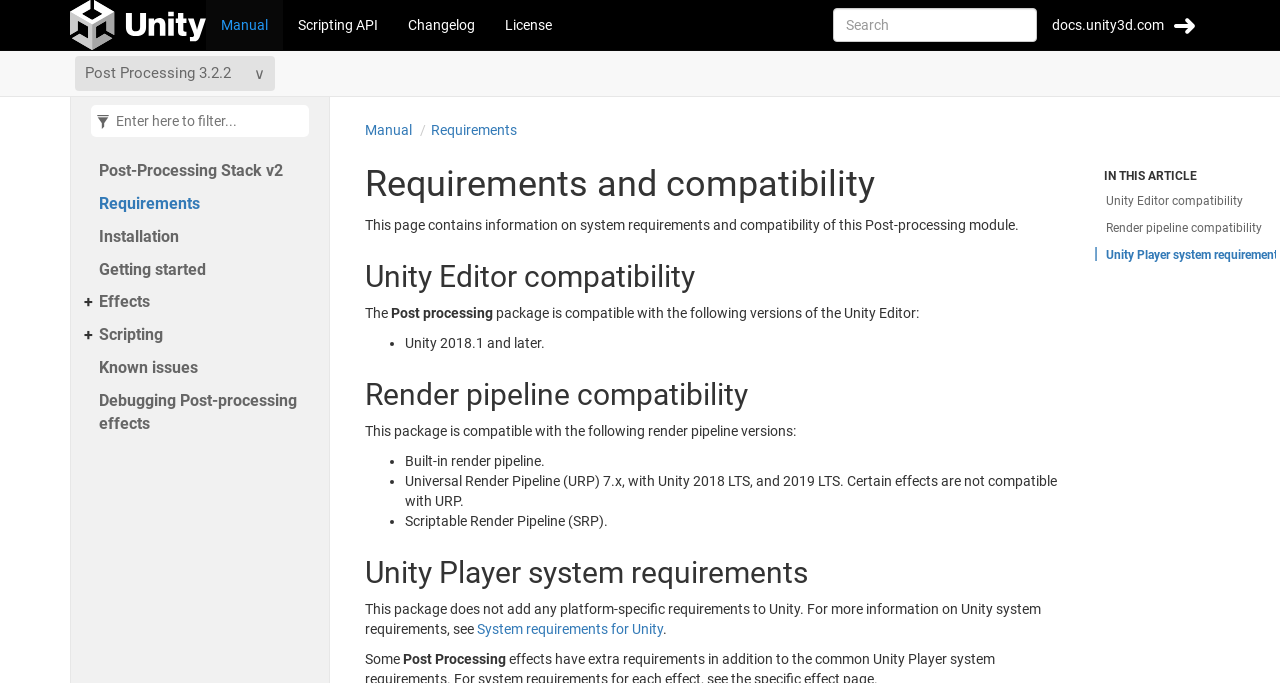Identify the bounding box coordinates for the region to click in order to carry out this instruction: "Search for a term". Provide the coordinates using four float numbers between 0 and 1, formatted as [left, top, right, bottom].

[0.639, 0.012, 0.945, 0.061]